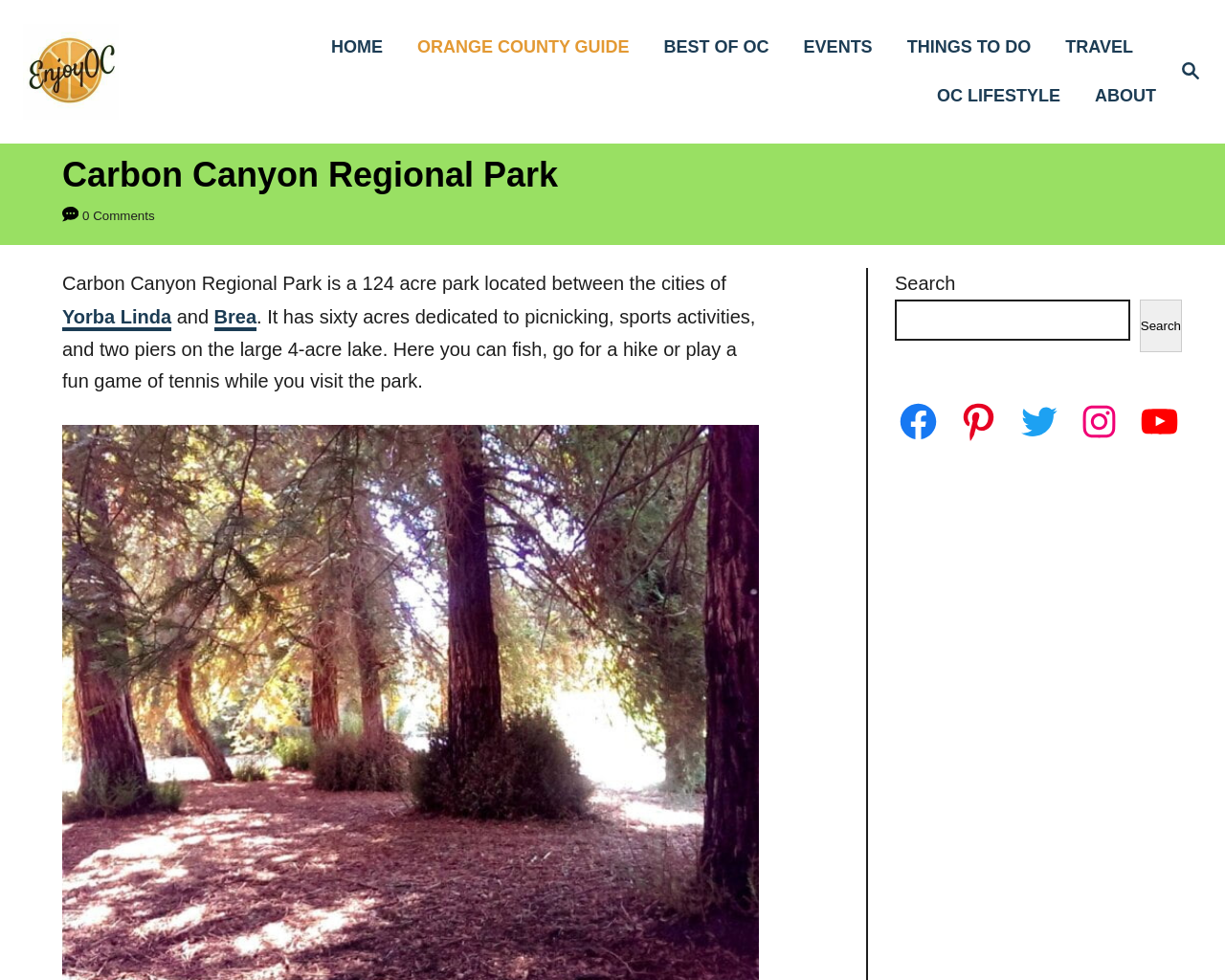Provide the bounding box coordinates of the area you need to click to execute the following instruction: "Search for something".

[0.73, 0.306, 0.922, 0.348]